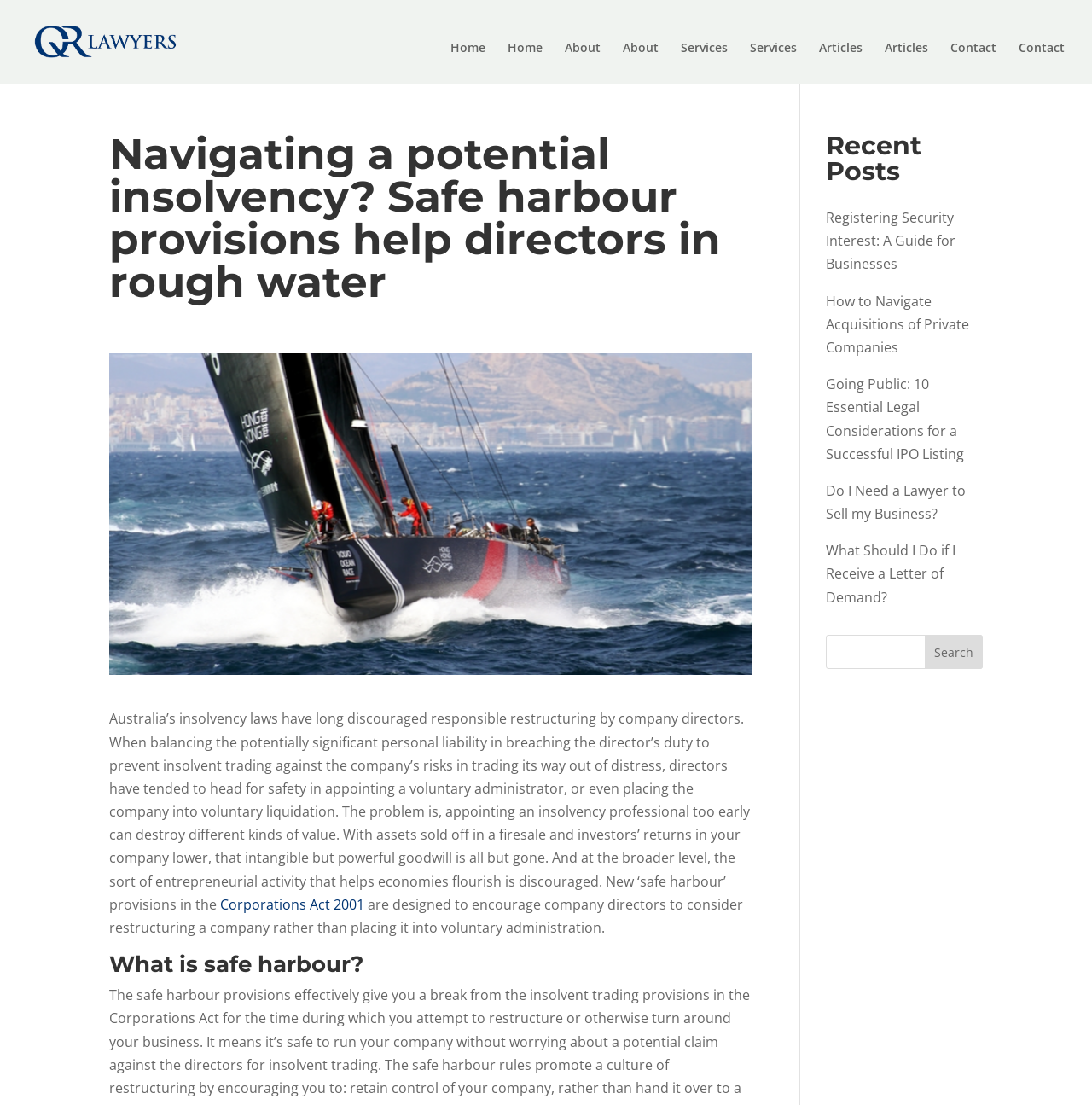Find the bounding box coordinates of the clickable area that will achieve the following instruction: "Collapse the topic details".

None